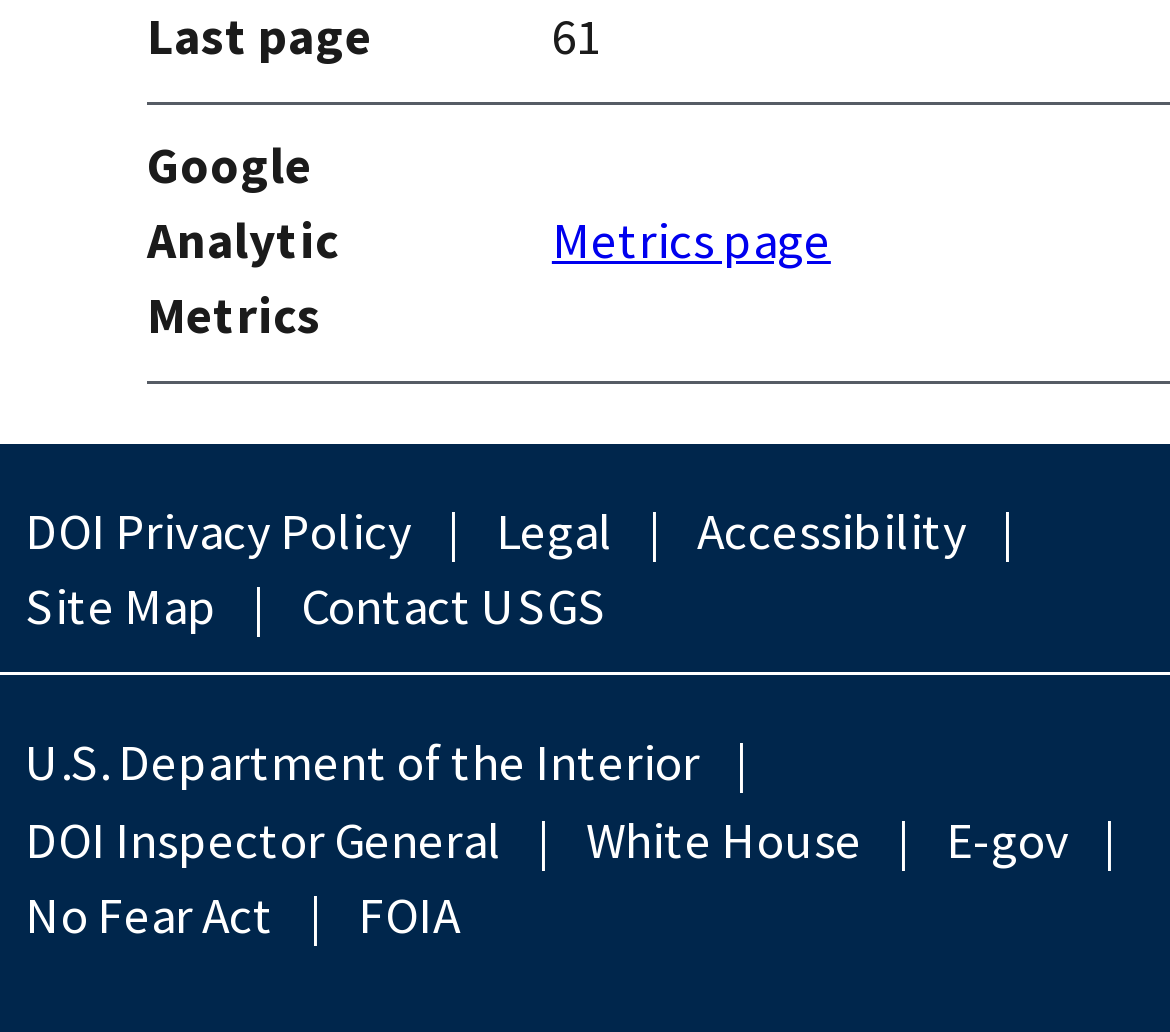Provide a short answer using a single word or phrase for the following question: 
How many static text elements are in the footer navigation?

4